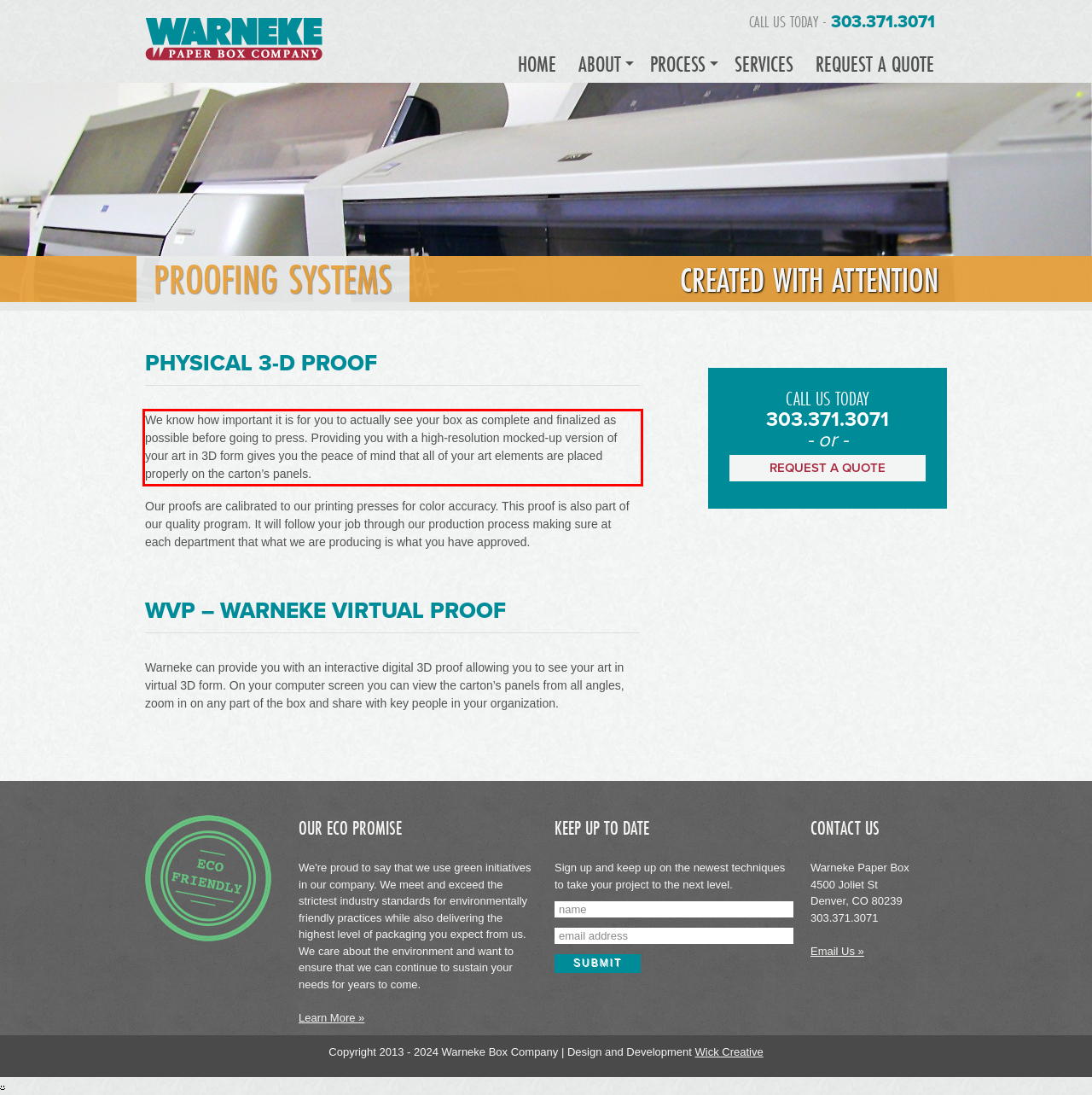Using the provided webpage screenshot, recognize the text content in the area marked by the red bounding box.

We know how important it is for you to actually see your box as complete and finalized as possible before going to press. Providing you with a high-resolution mocked-up version of your art in 3D form gives you the peace of mind that all of your art elements are placed properly on the carton’s panels.